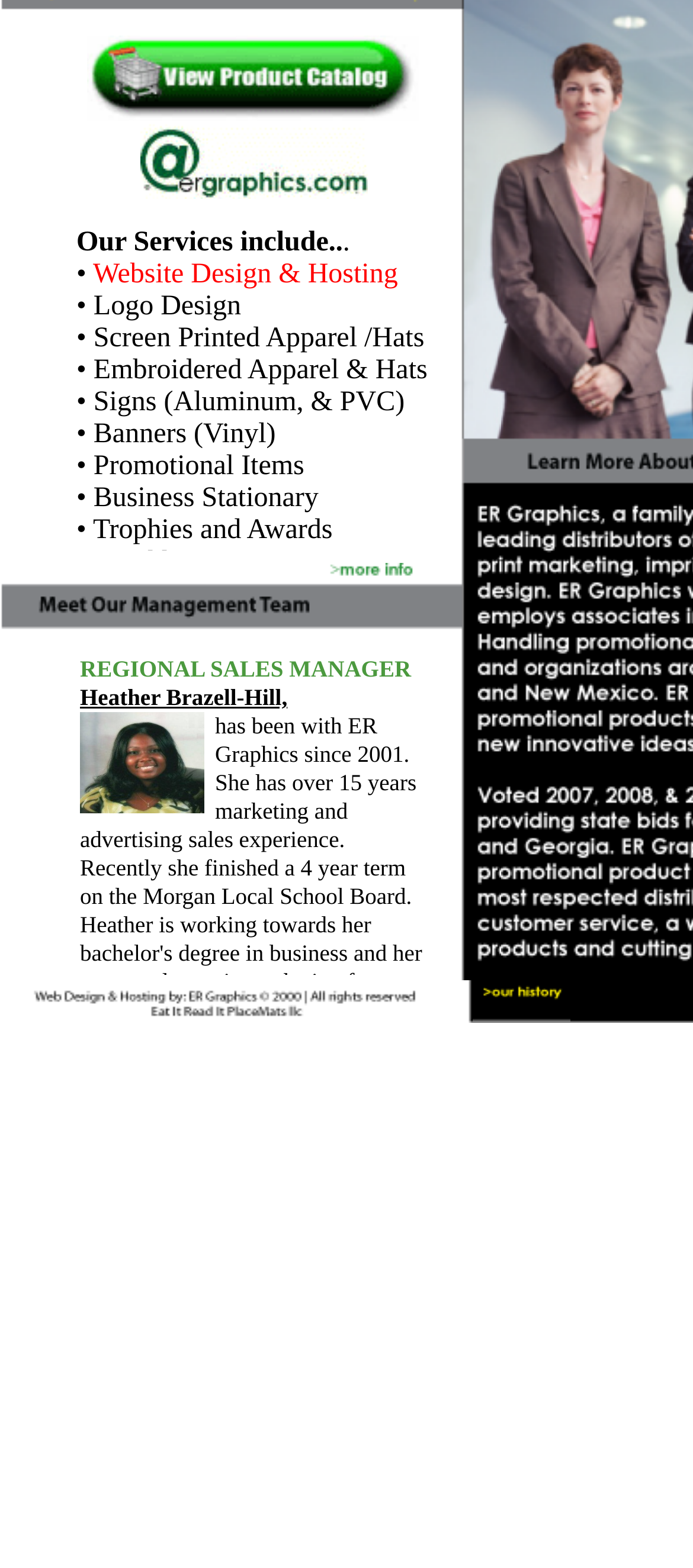Extract the bounding box coordinates of the UI element described by: "title="Website Design & Hosting!"". The coordinates should include four float numbers ranging from 0 to 1, e.g., [left, top, right, bottom].

[0.013, 0.638, 0.682, 0.657]